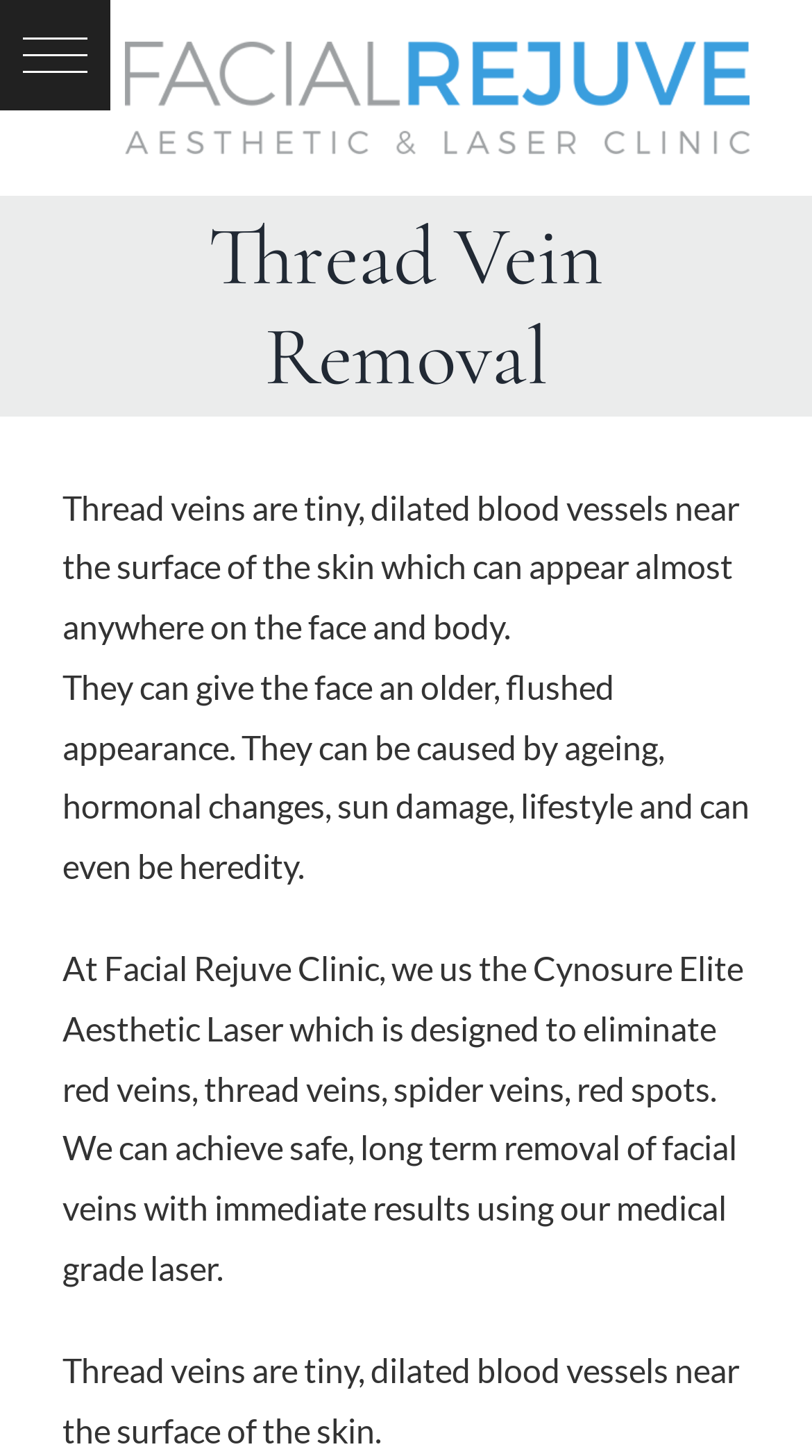What can cause thread veins?
Using the screenshot, give a one-word or short phrase answer.

Ageing, hormonal changes